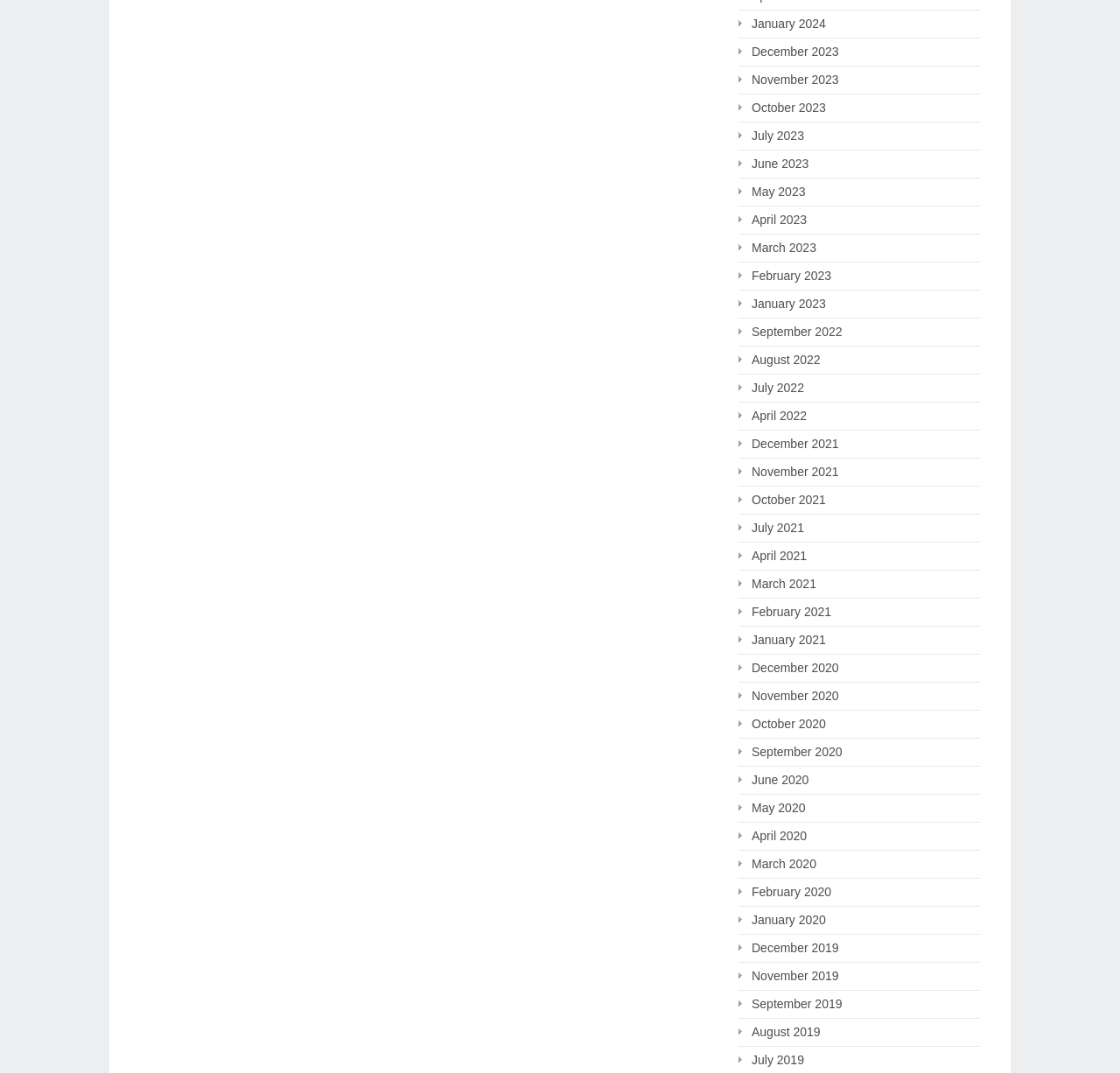Based on the element description, predict the bounding box coordinates (top-left x, top-left y, bottom-right x, bottom-right y) for the UI element in the screenshot: August 2019

[0.659, 0.952, 0.733, 0.971]